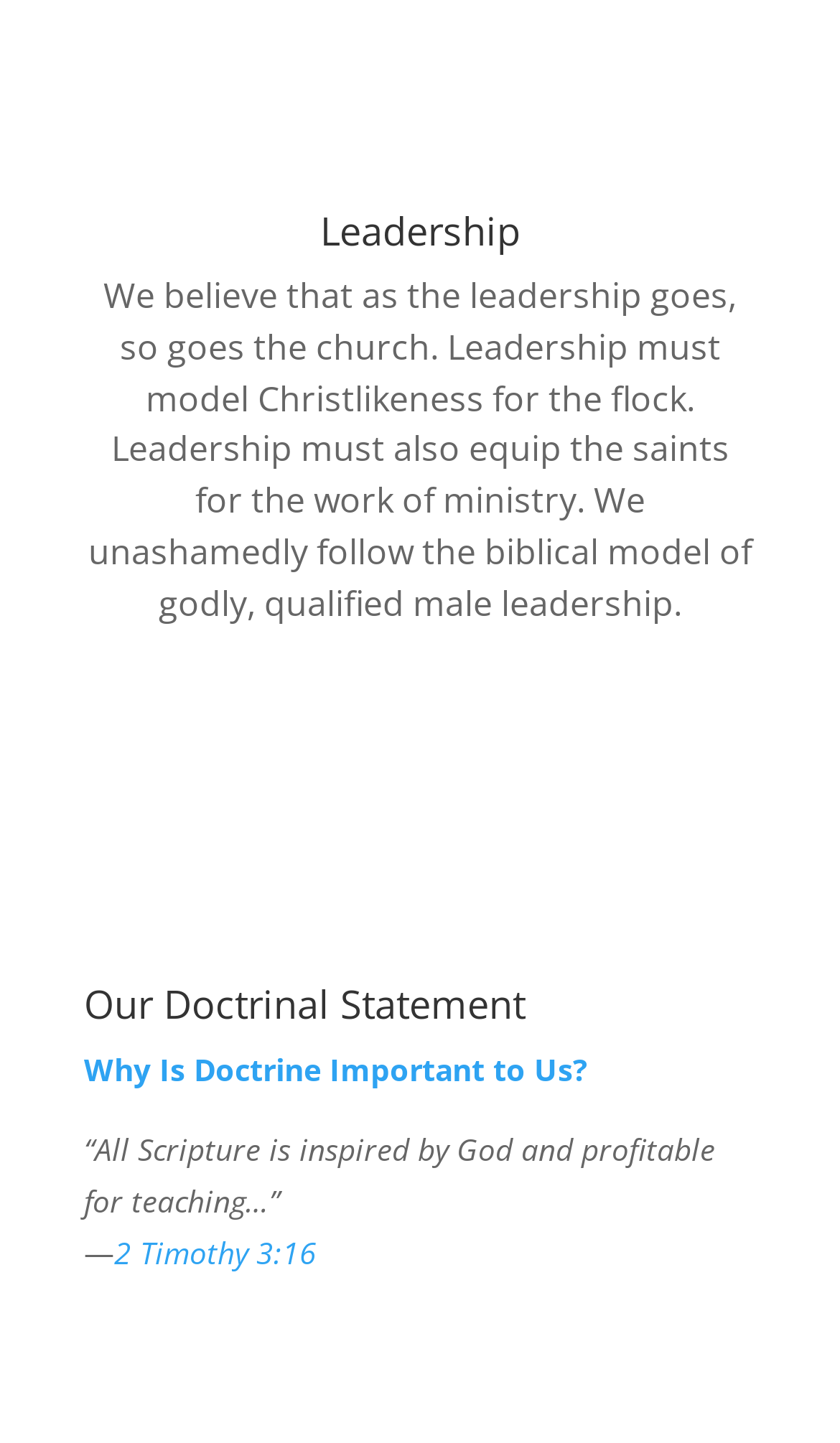What is the main topic of this webpage?
Look at the image and provide a detailed response to the question.

The main topic of this webpage is 'Leadership' as indicated by the heading element with the text 'Leadership' at the top of the page.